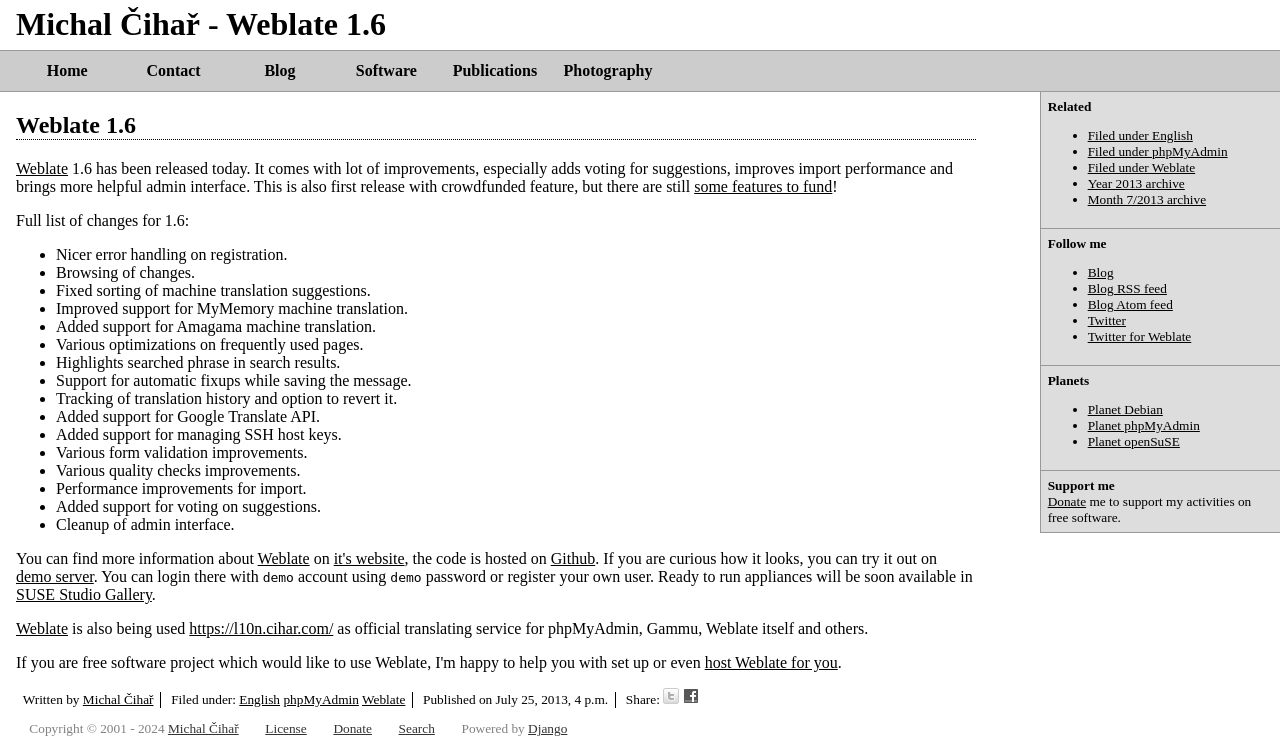Find the bounding box of the UI element described as: "Blog RSS feed". The bounding box coordinates should be given as four float values between 0 and 1, i.e., [left, top, right, bottom].

[0.85, 0.375, 0.912, 0.395]